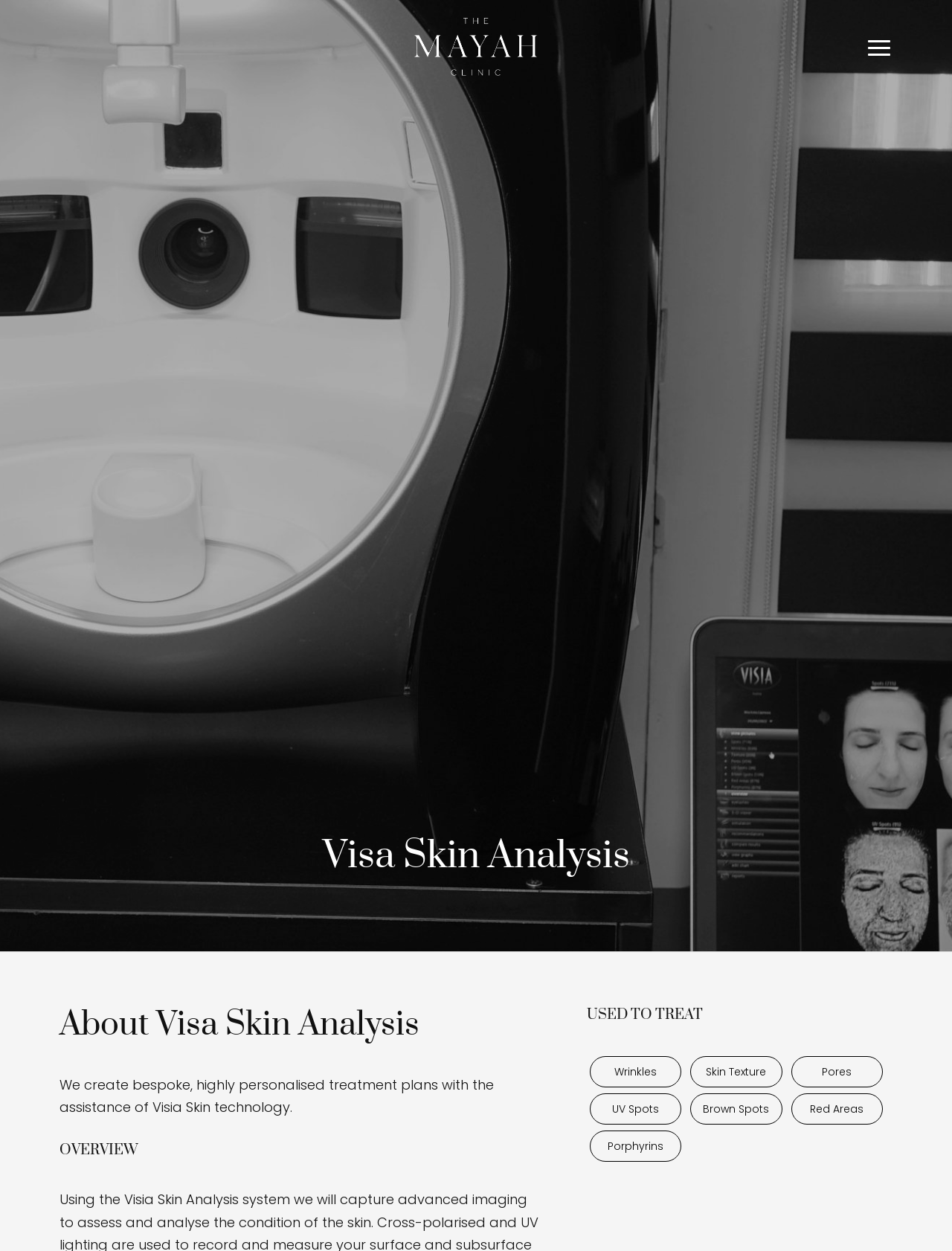Detail the various sections and features present on the webpage.

The webpage is about Visia skin analysis and assessment at The Mayah Clinic. At the top, there is a link and an image, positioned side by side, taking up about a quarter of the screen width. Below them, there are three headings: "Visa Skin Analysis", "About Visa Skin Analysis", and "OVERVIEW", arranged in a vertical column, spanning about half of the screen width.

To the right of the "OVERVIEW" heading, there is another heading "USED TO TREAT", which is positioned at a slightly lower level. Below these headings, there are six static text elements, arranged in two rows, listing various skin issues that can be treated, including wrinkles, skin texture, pores, UV spots, brown spots, and red areas. These text elements are positioned to the right of the "USED TO TREAT" heading, taking up about half of the screen width.

At the bottom of the page, there is a static text element that describes the clinic's approach to creating personalized treatment plans with the assistance of Visia Skin technology. This text element is positioned below the "About Visa Skin Analysis" heading, spanning about half of the screen width.